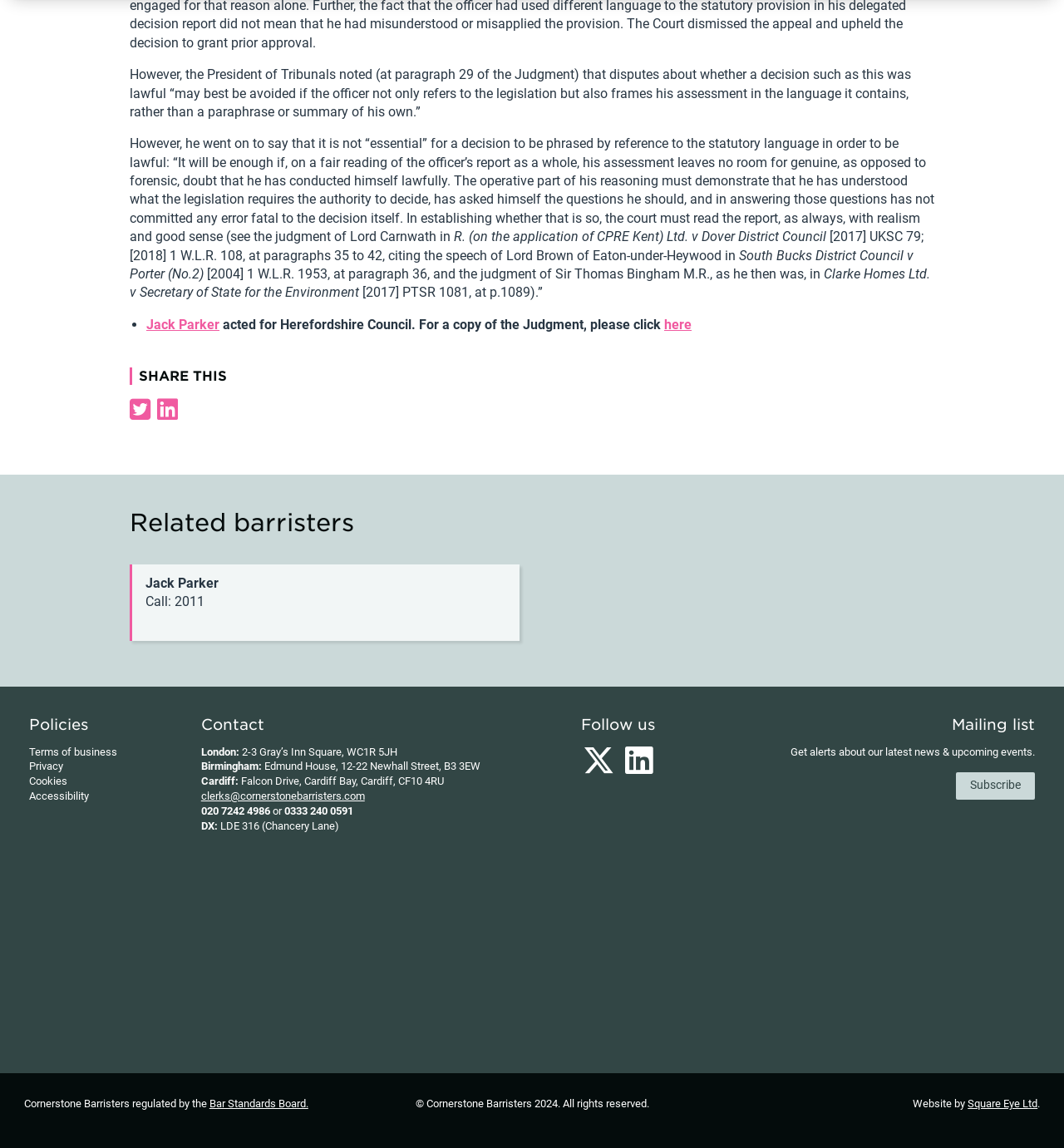Determine the bounding box coordinates of the area to click in order to meet this instruction: "Follow Cornerstone Barristers on Twitter".

[0.548, 0.648, 0.577, 0.677]